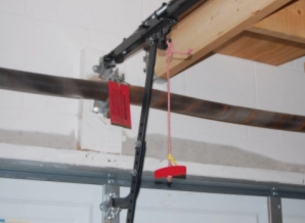What is the consequence of not maintaining the garage door system?
Please provide a comprehensive answer to the question based on the webpage screenshot.

If the garage door system is not properly maintained, including checking the alignment and condition of the rollers connected to the door, it can lead to potential hazards. This is because a malfunctioning garage door can cause accidents, making regular maintenance essential to ensure the safe and smooth operation of the system.